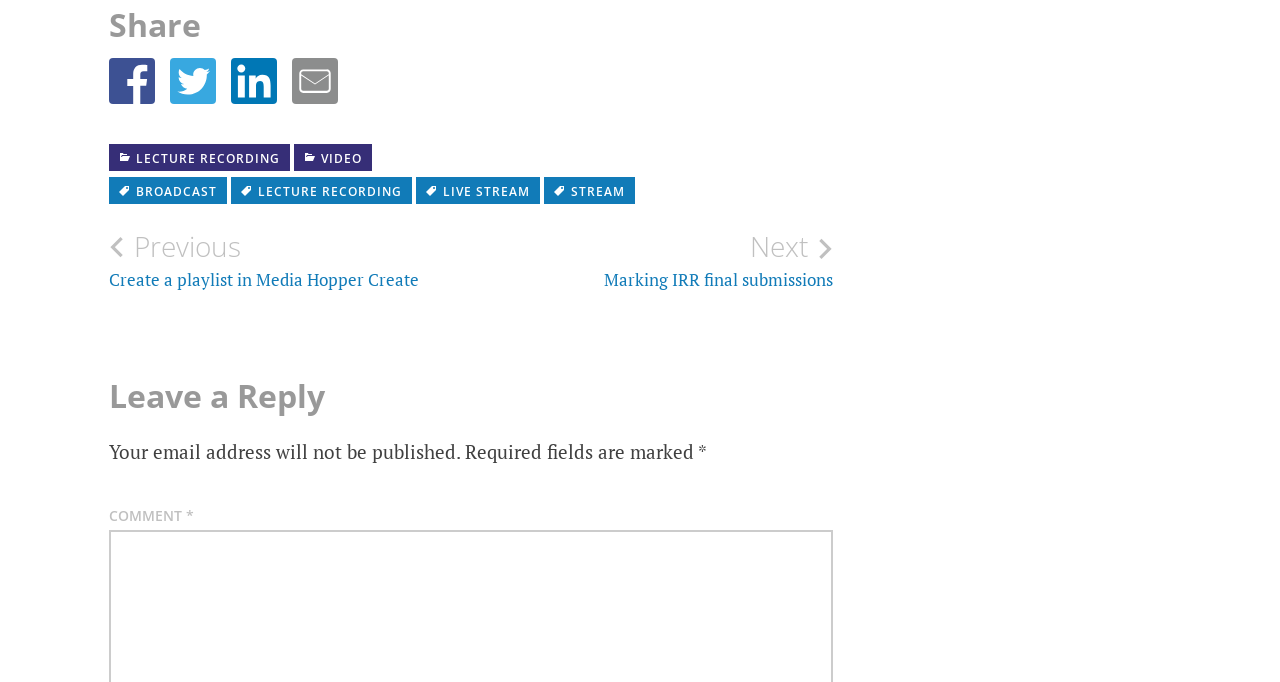Respond to the question below with a single word or phrase: What is the purpose of the 'Leave a Reply' section?

Comment on the post